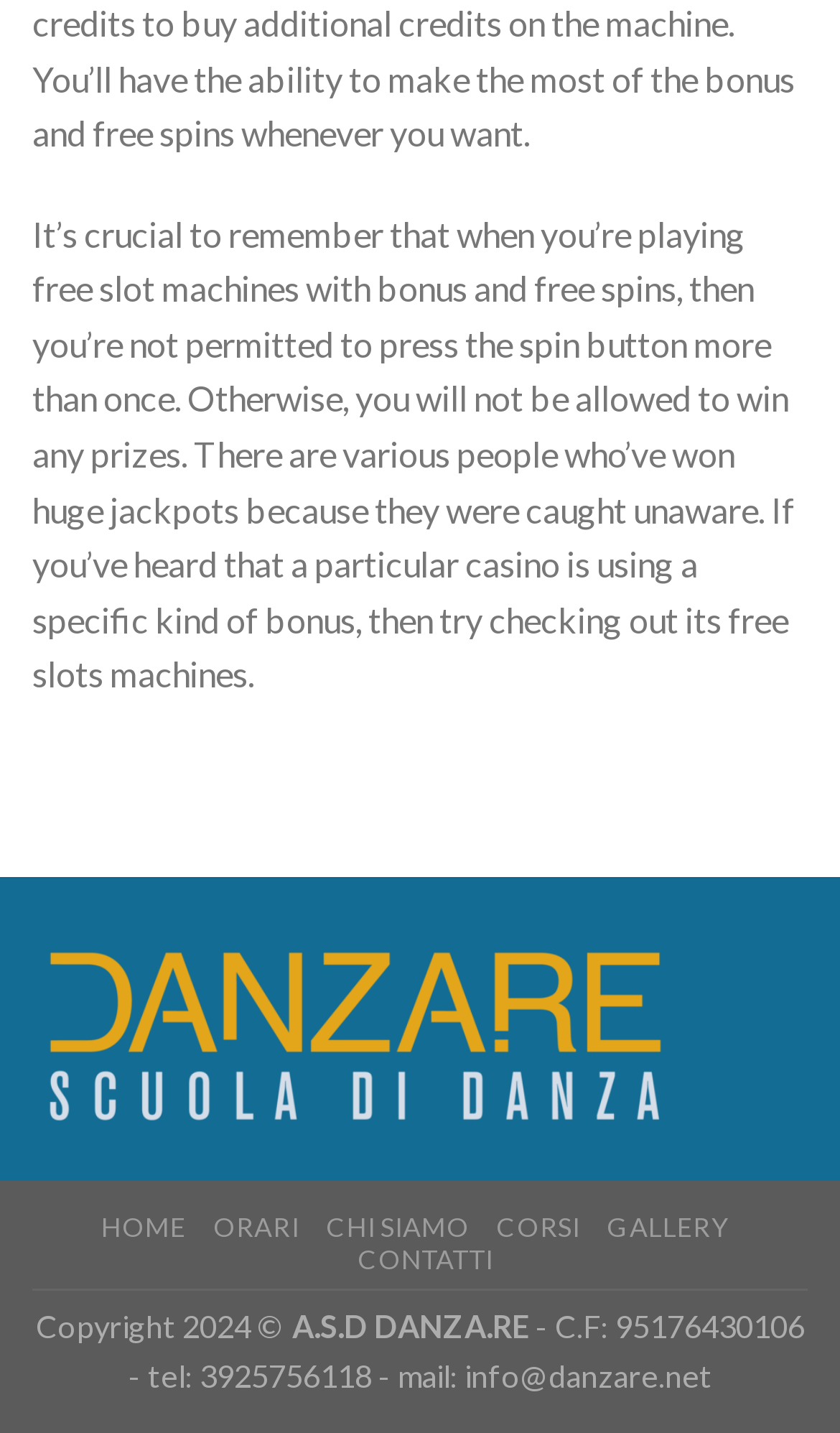Identify the bounding box of the UI element that matches this description: "Corsi".

[0.591, 0.846, 0.691, 0.868]